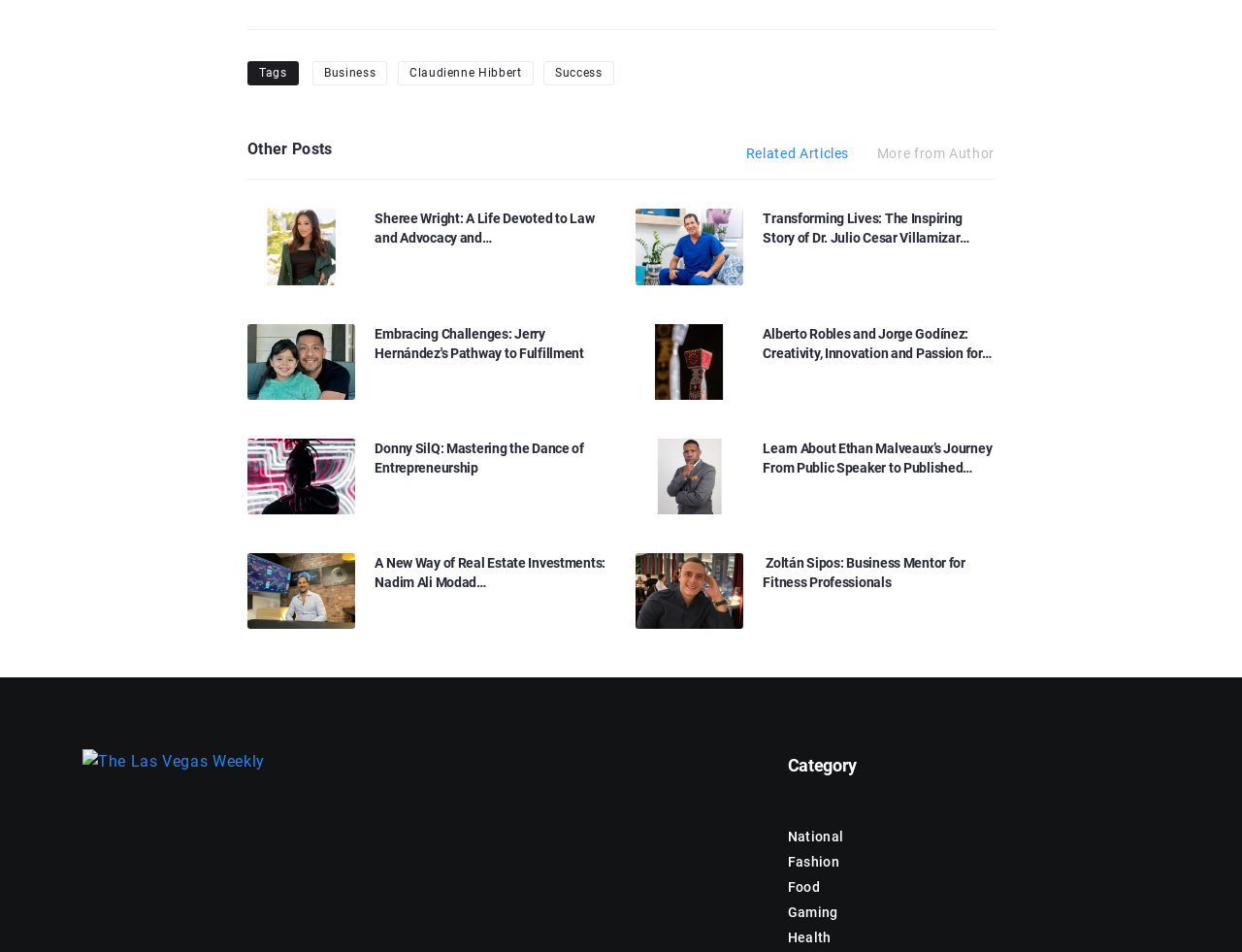Determine the bounding box coordinates of the clickable region to execute the instruction: "Browse the 'National' category". The coordinates should be four float numbers between 0 and 1, denoted as [left, top, right, bottom].

[0.634, 0.866, 0.742, 0.892]